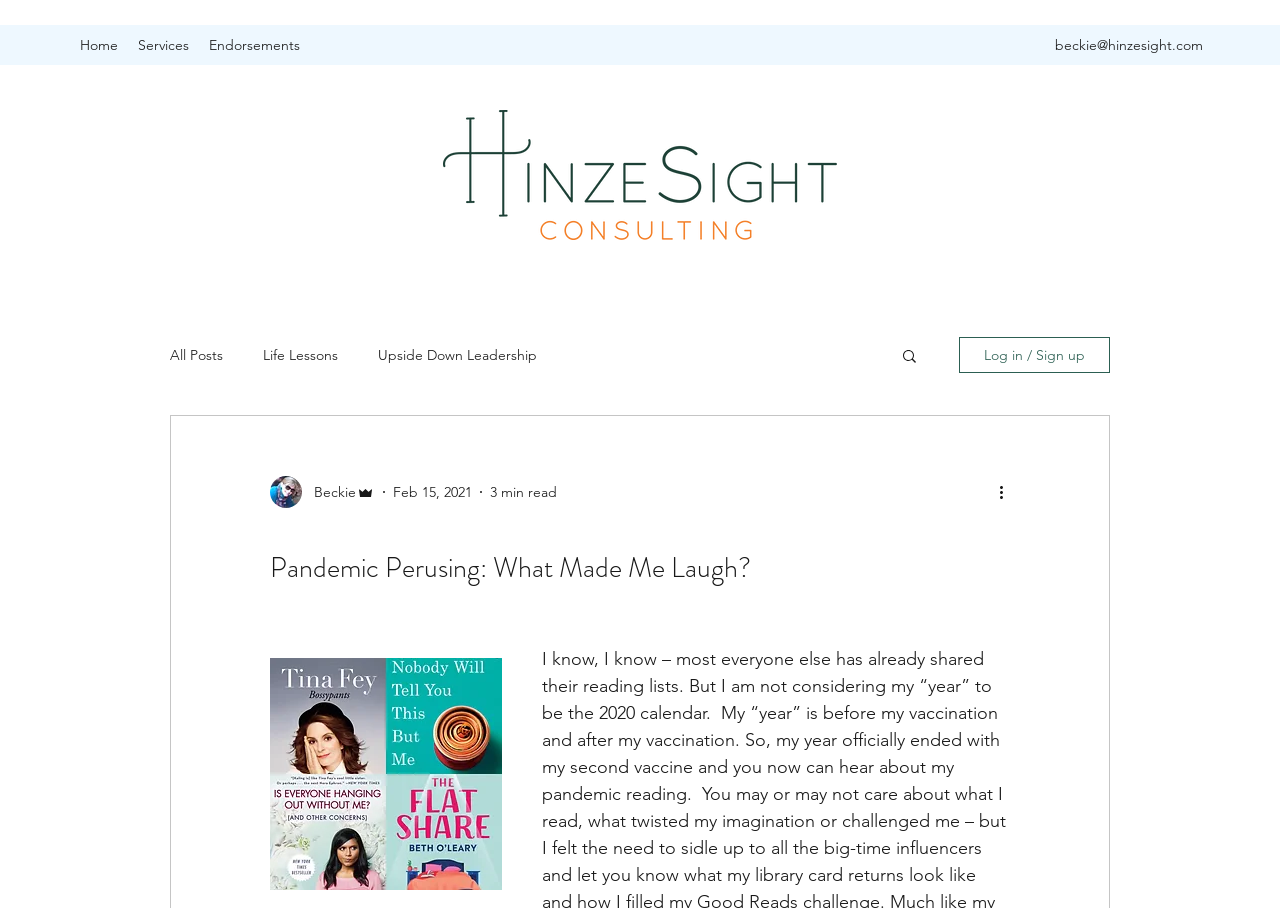Identify the bounding box coordinates for the region to click in order to carry out this instruction: "view all posts". Provide the coordinates using four float numbers between 0 and 1, formatted as [left, top, right, bottom].

[0.133, 0.381, 0.174, 0.401]